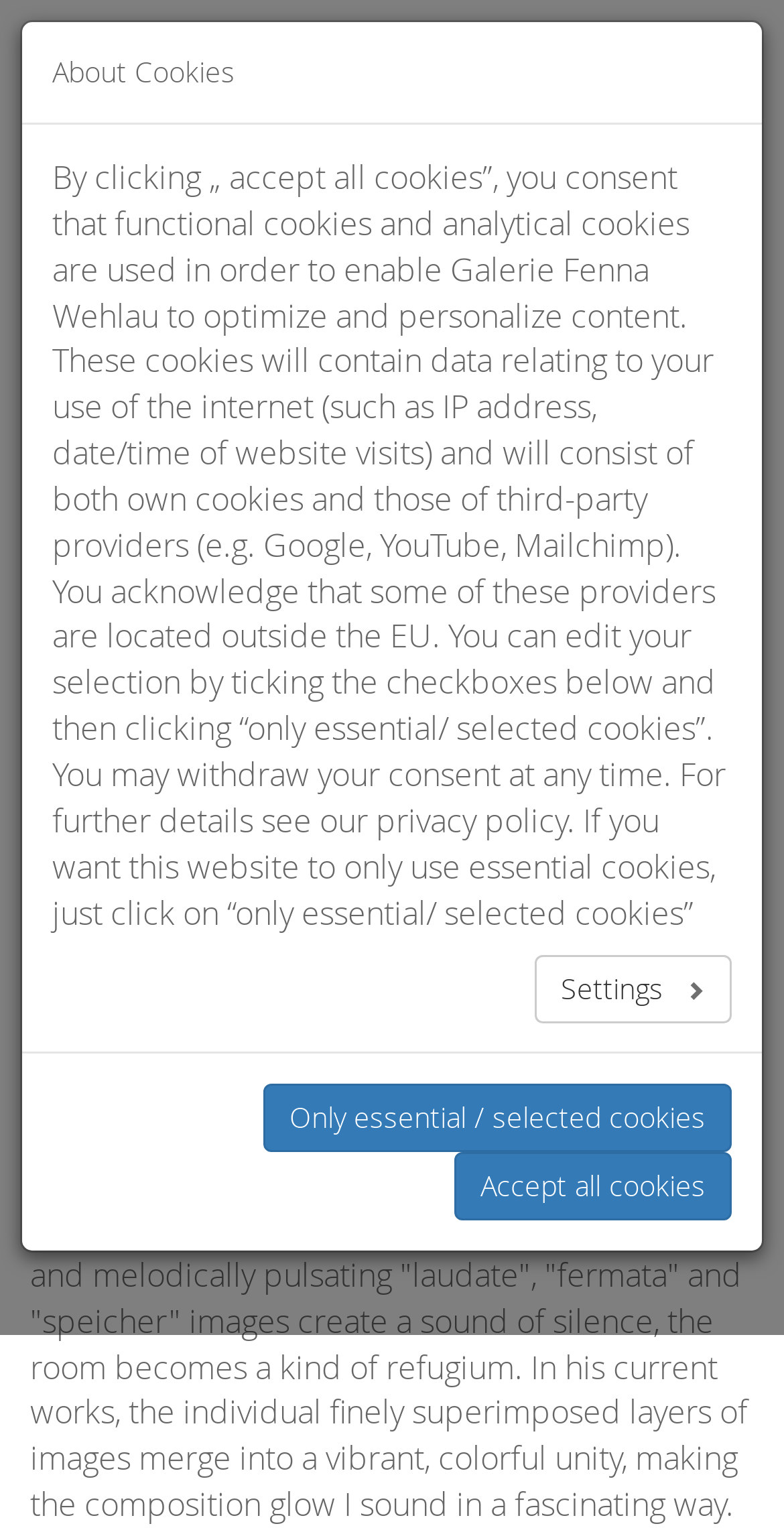Based on the element description Policy Paper, identify the bounding box coordinates for the UI element. The coordinates should be in the format (top-left x, top-left y, bottom-right x, bottom-right y) and within the 0 to 1 range.

None